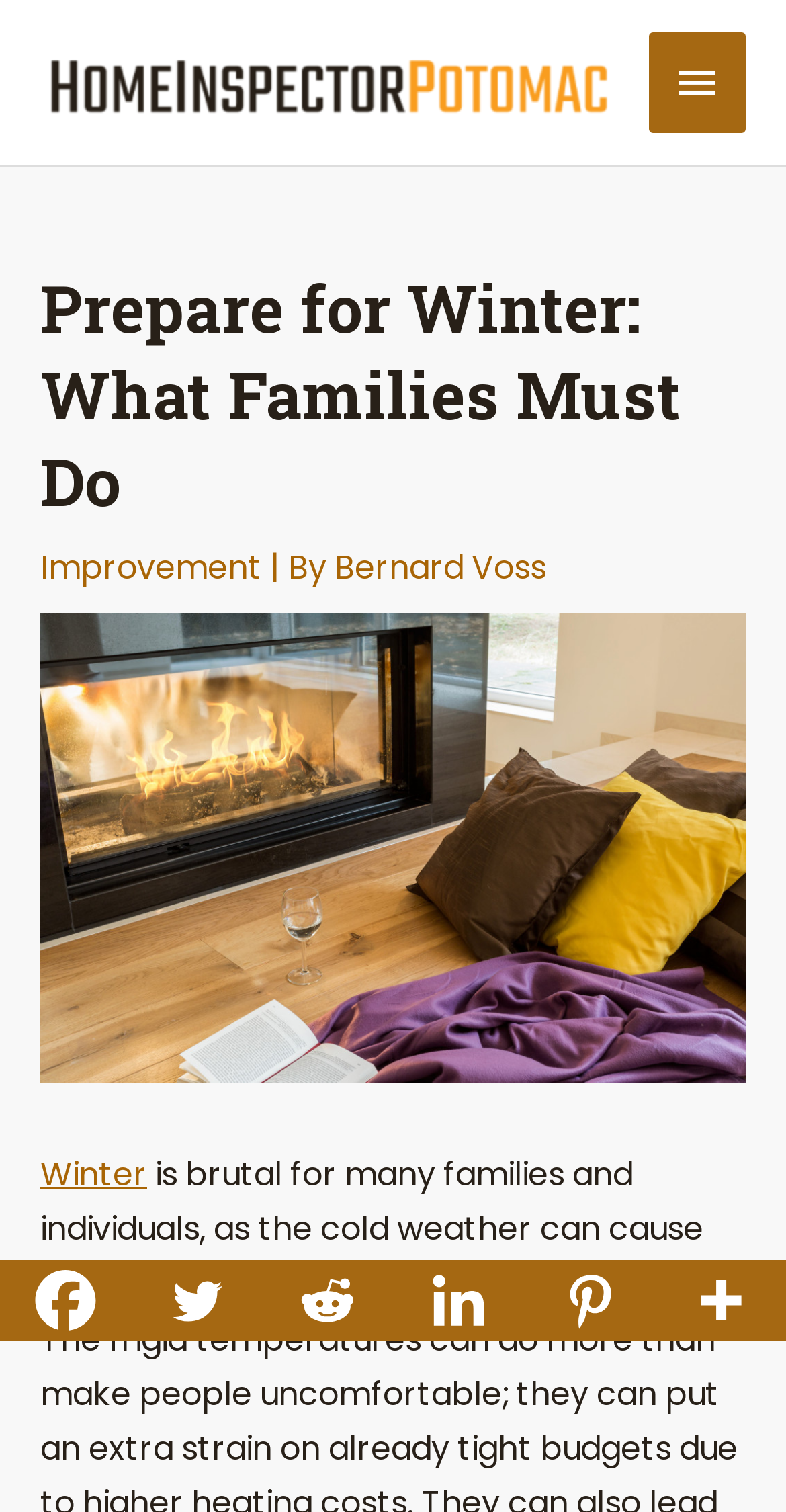What social media platforms are available?
Your answer should be a single word or phrase derived from the screenshot.

Facebook, Twitter, Reddit, Linkedin, Pinterest